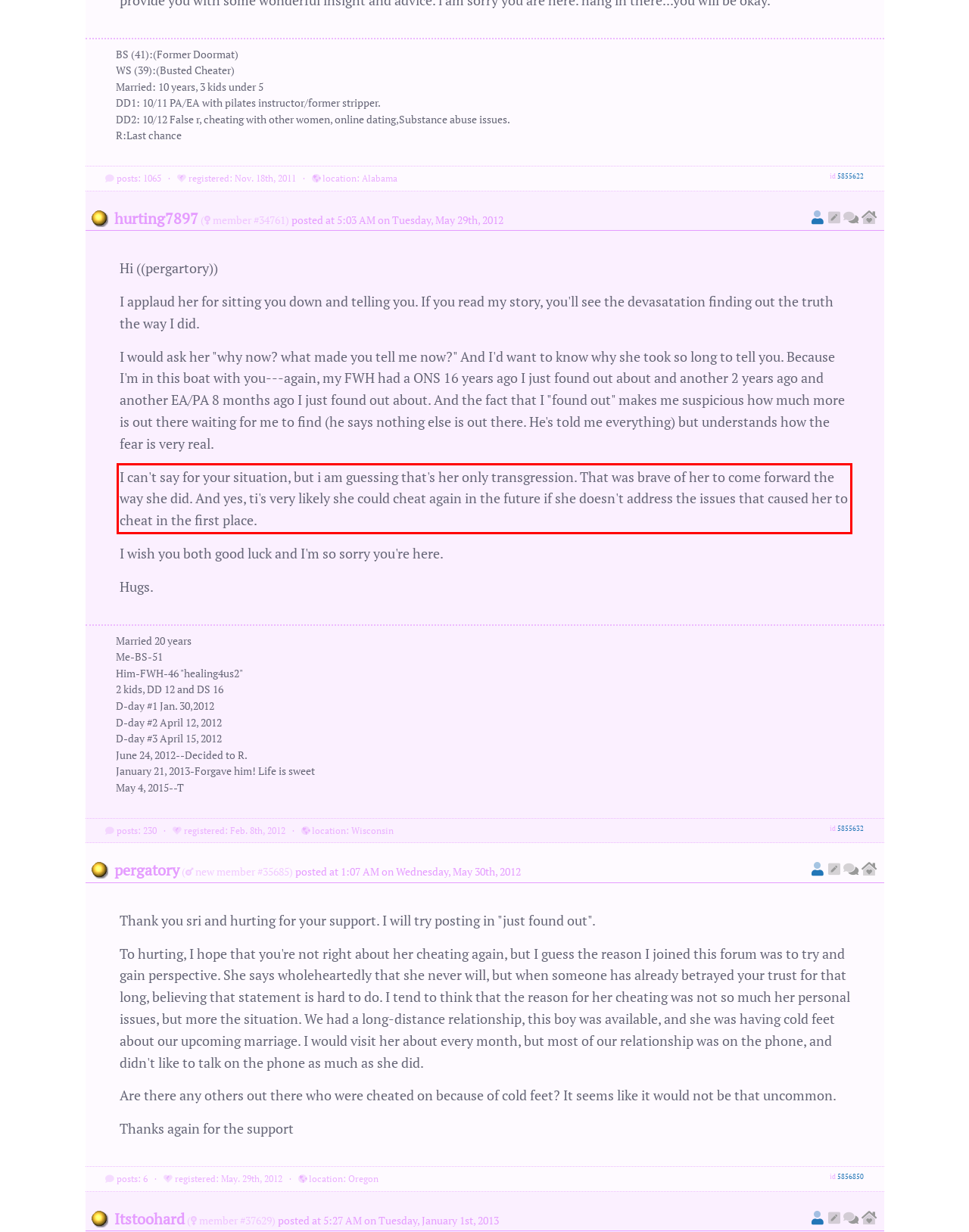You have a screenshot of a webpage, and there is a red bounding box around a UI element. Utilize OCR to extract the text within this red bounding box.

I can't say for your situation, but i am guessing that's her only transgression. That was brave of her to come forward the way she did. And yes, ti's very likely she could cheat again in the future if she doesn't address the issues that caused her to cheat in the first place.